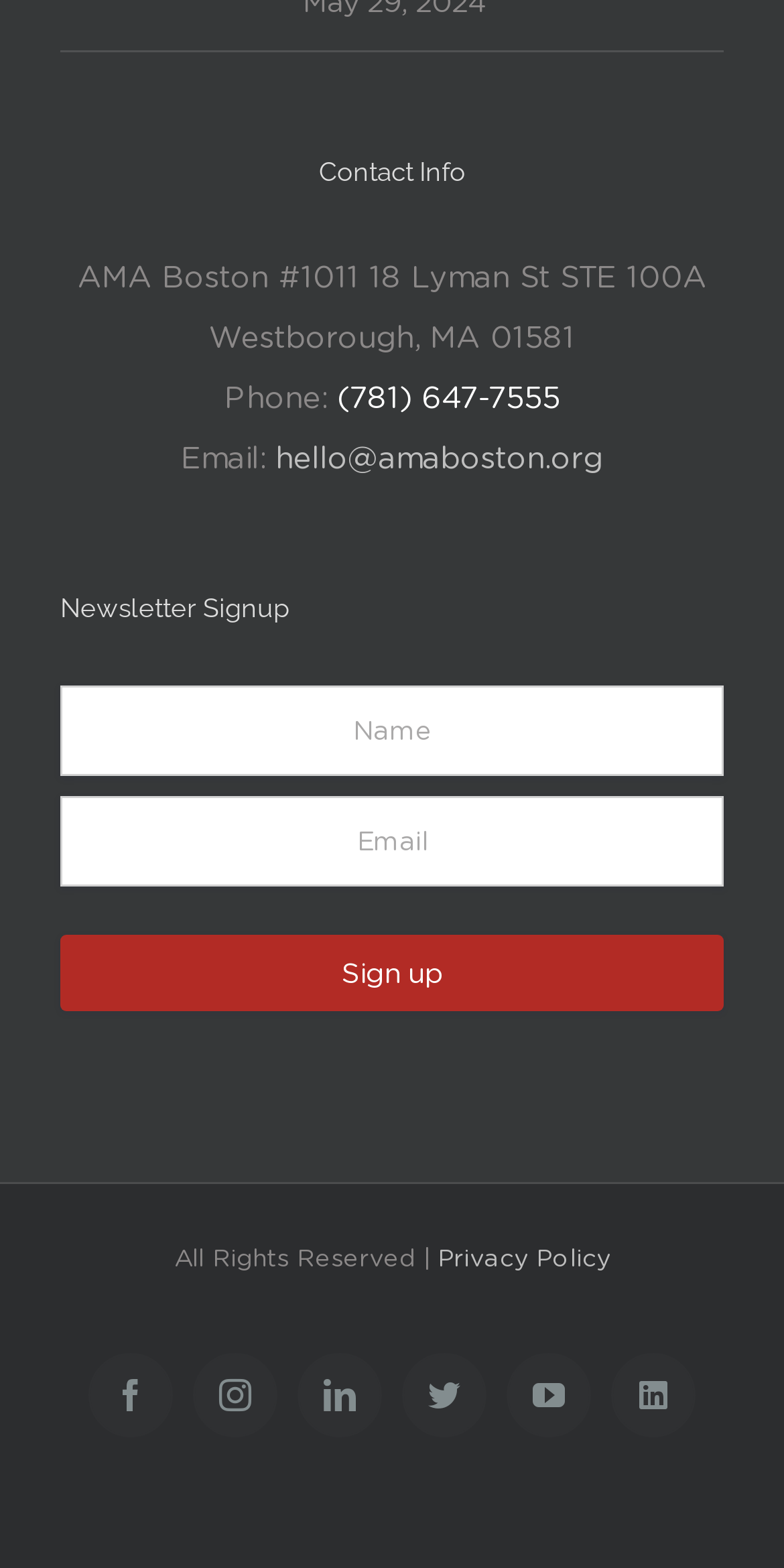Based on the image, give a detailed response to the question: What is the phone number of AMA Boston?

I found the phone number by looking at the link element that contains the phone number, which is '(781) 647-7555'.